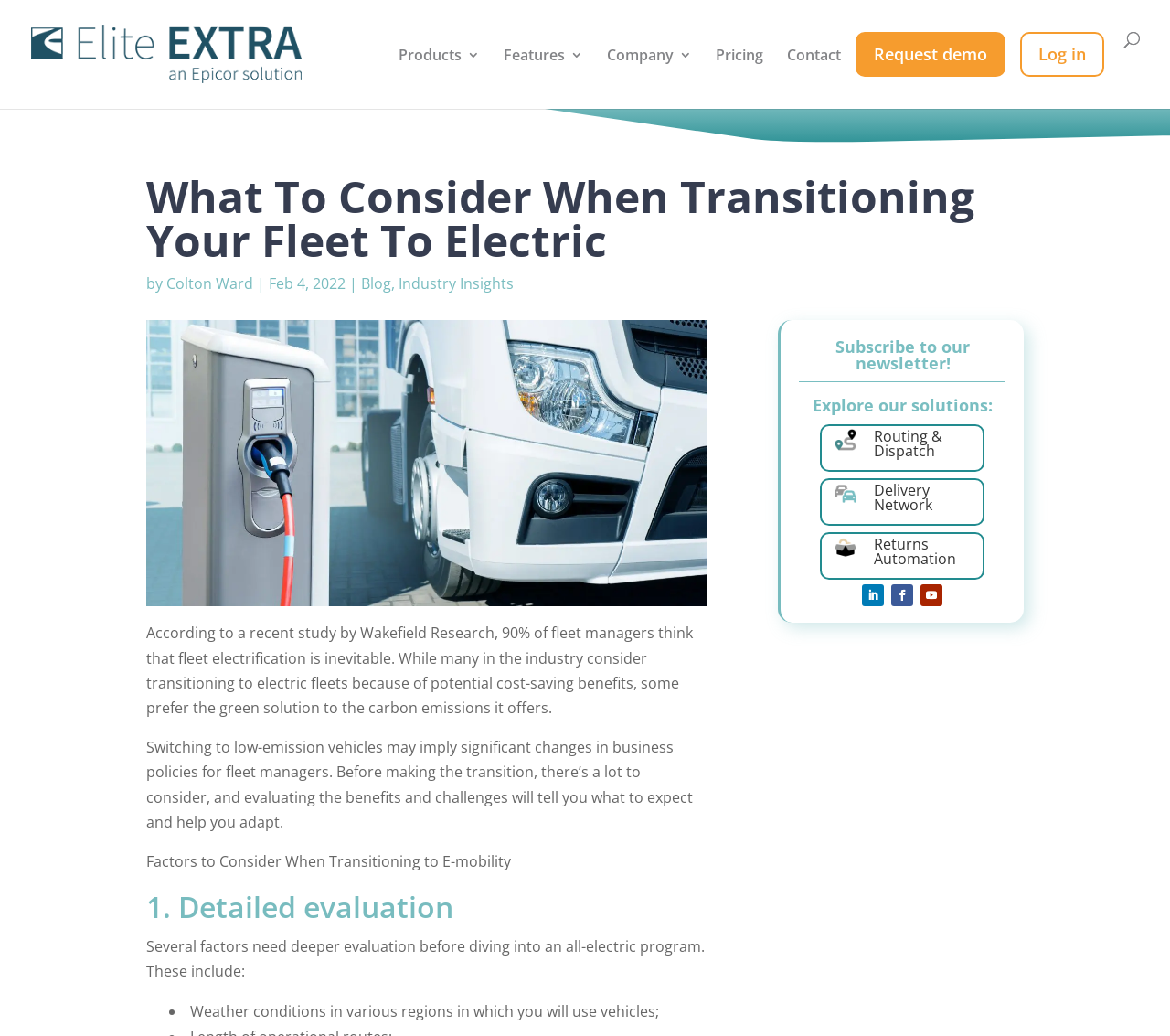Given the description Contact, predict the bounding box coordinates of the UI element. Ensure the coordinates are in the format (top-left x, top-left y, bottom-right x, bottom-right y) and all values are between 0 and 1.

[0.673, 0.047, 0.719, 0.09]